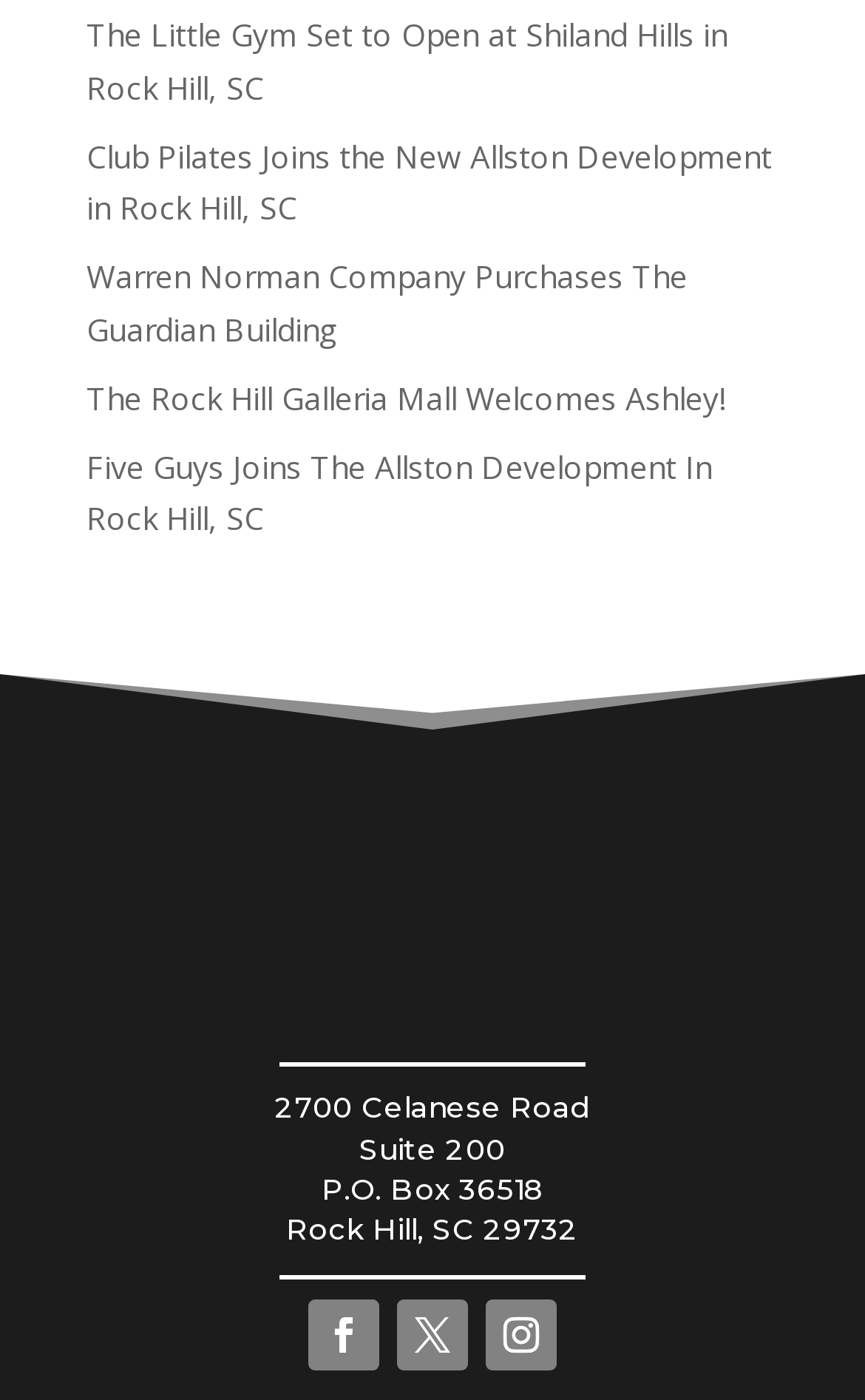Highlight the bounding box coordinates of the element that should be clicked to carry out the following instruction: "Get information about The Rock Hill Galleria Mall". The coordinates must be given as four float numbers ranging from 0 to 1, i.e., [left, top, right, bottom].

[0.1, 0.269, 0.838, 0.299]